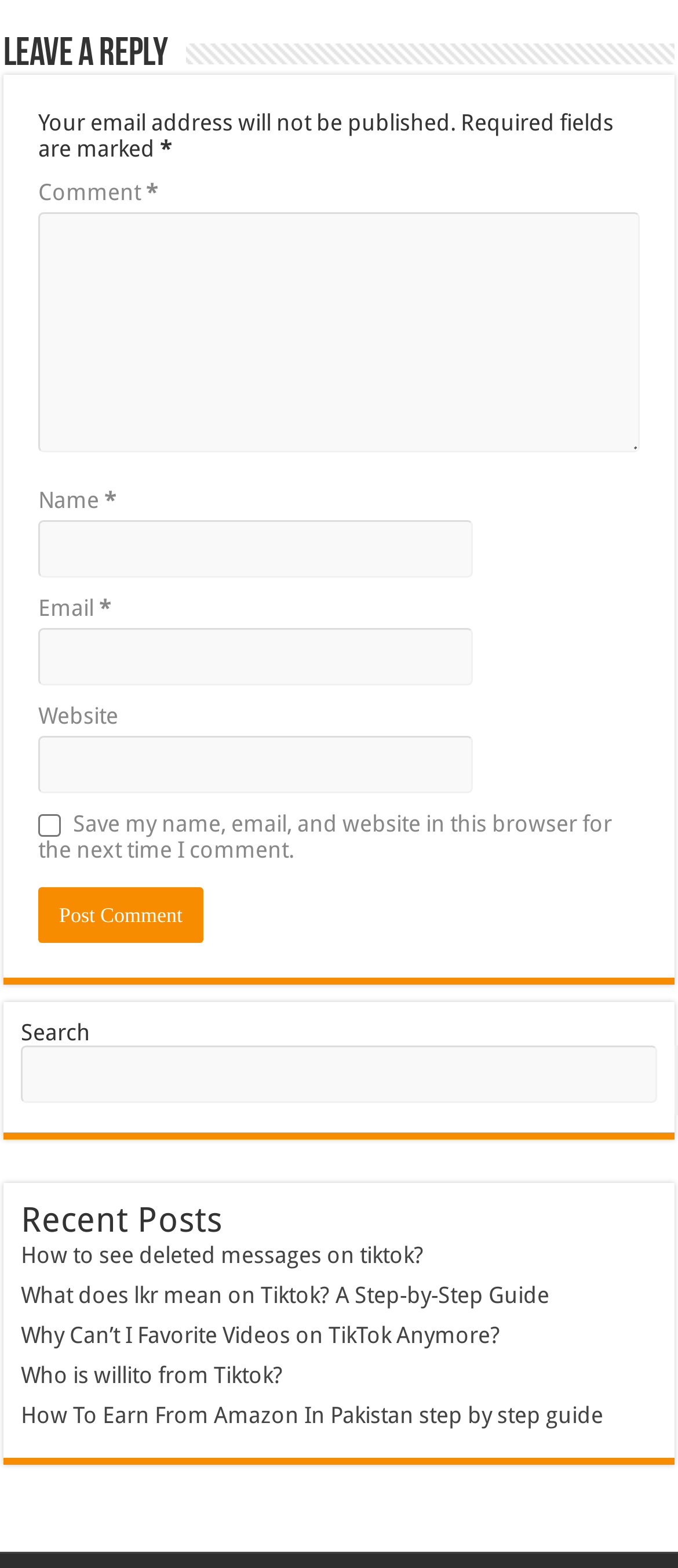Provide a single word or phrase to answer the given question: 
What is the purpose of the search box?

To search the website